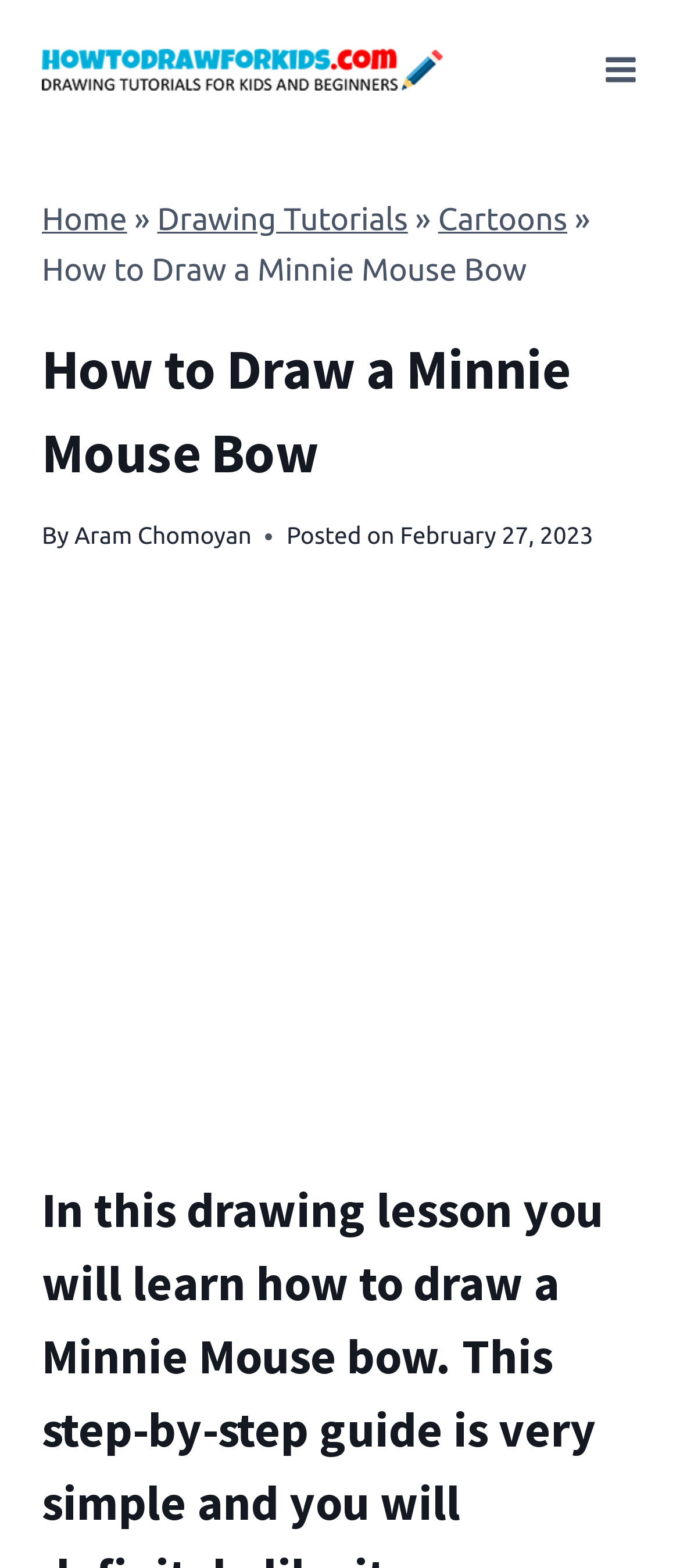Please extract the webpage's main title and generate its text content.

How to Draw a Minnie Mouse Bow